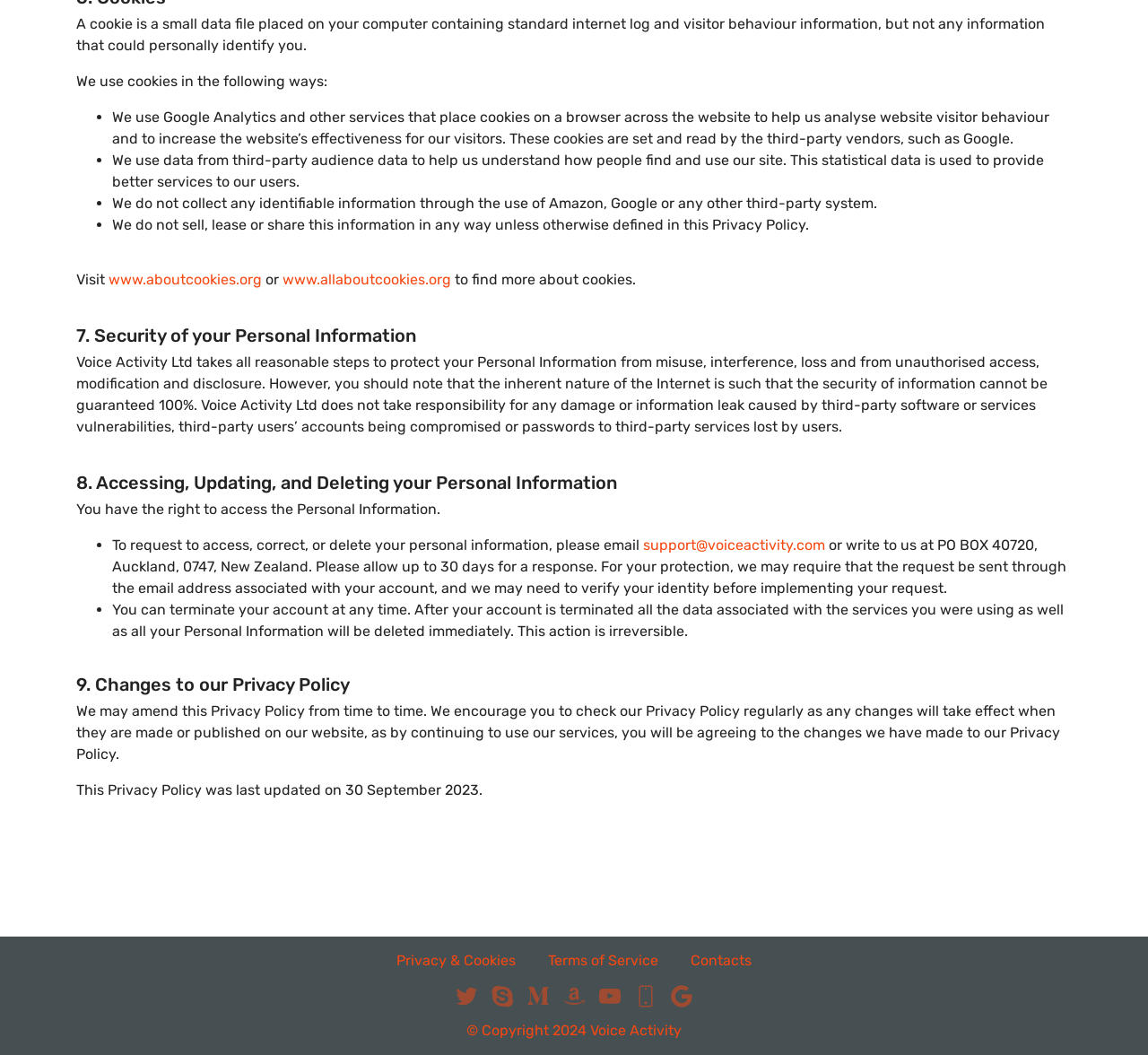Determine the bounding box coordinates for the UI element with the following description: "support@voiceactivity.com". The coordinates should be four float numbers between 0 and 1, represented as [left, top, right, bottom].

[0.56, 0.508, 0.719, 0.524]